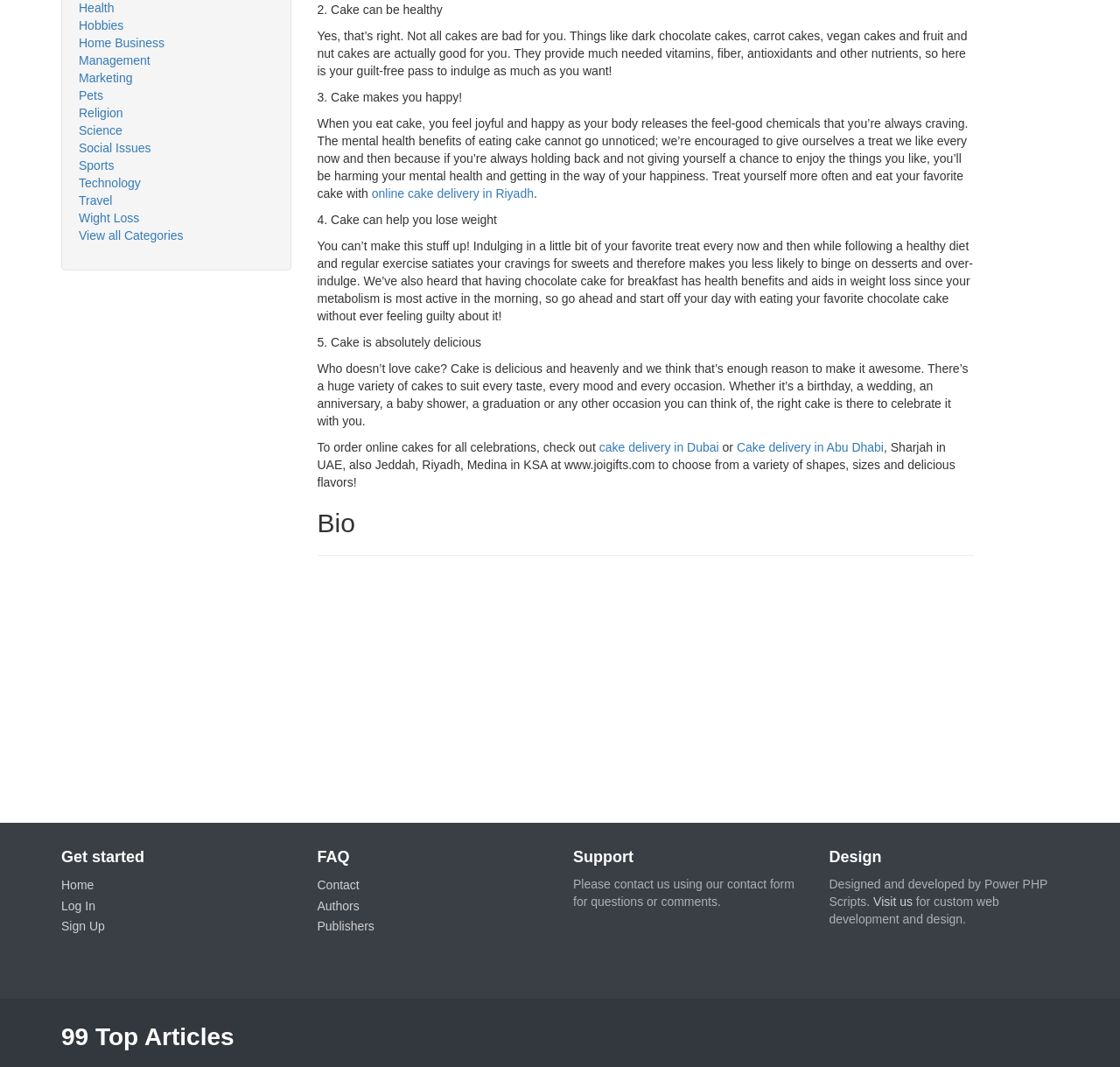Locate the UI element that matches the description Travel in the webpage screenshot. Return the bounding box coordinates in the format (top-left x, top-left y, bottom-right x, bottom-right y), with values ranging from 0 to 1.

[0.07, 0.182, 0.1, 0.195]